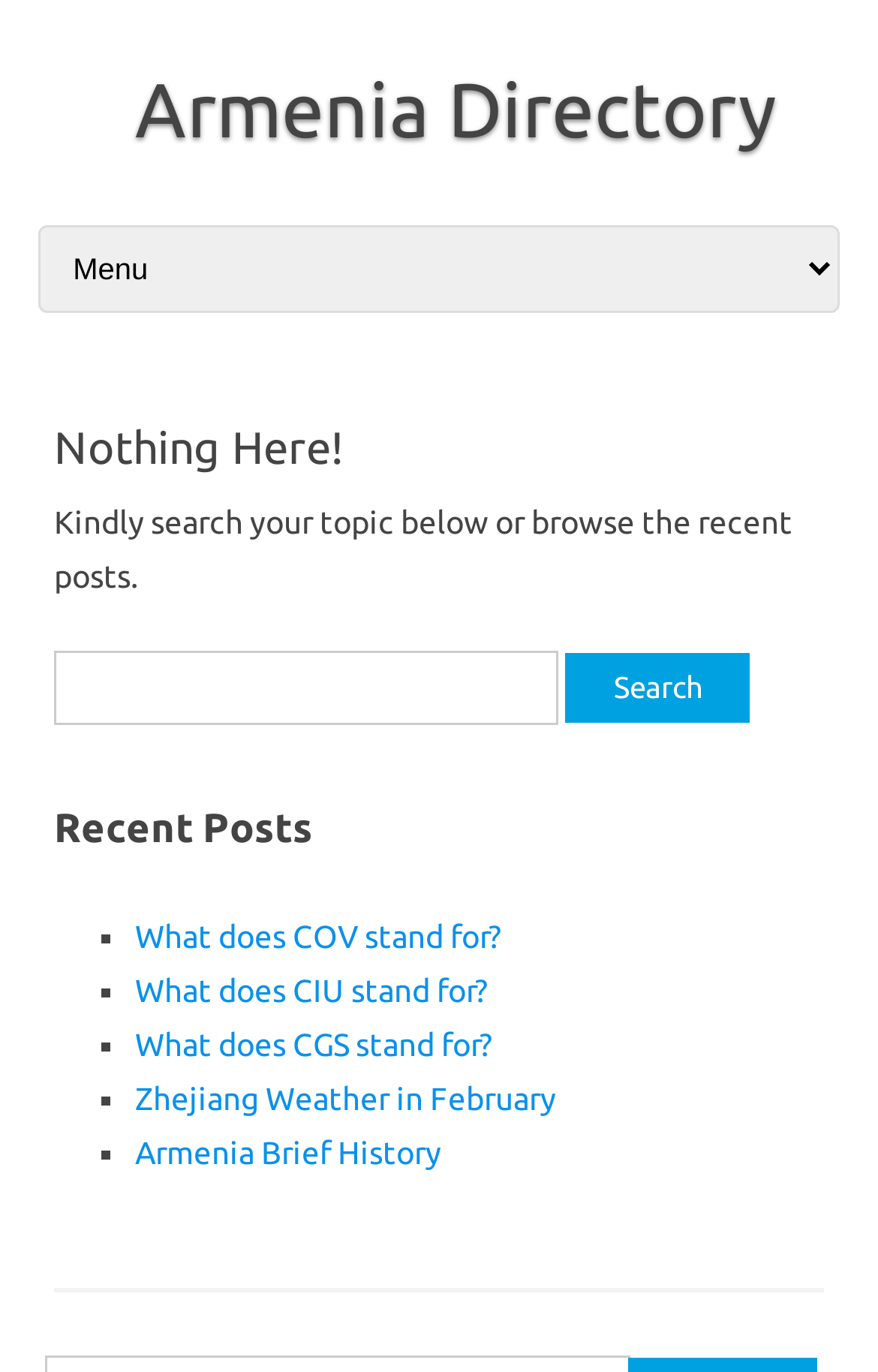Given the description "Armenia Directory", provide the bounding box coordinates of the corresponding UI element.

[0.115, 0.048, 0.885, 0.11]